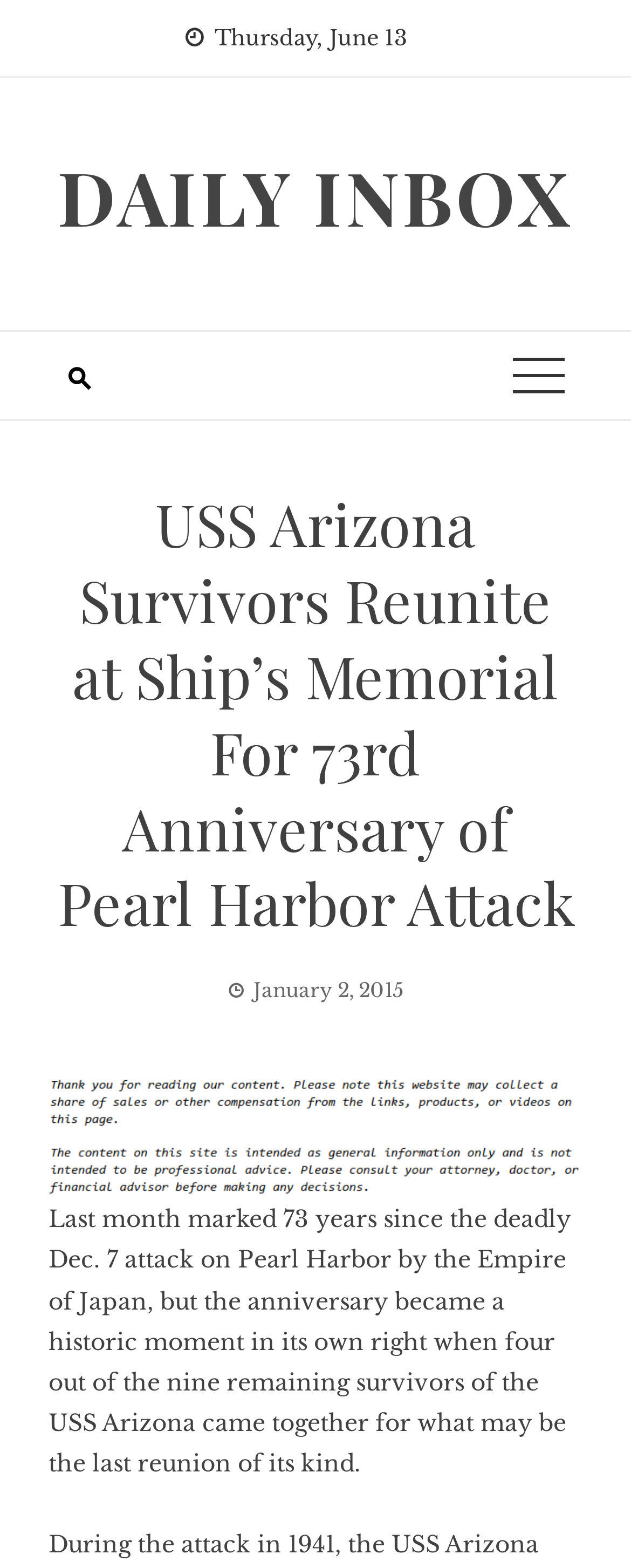Detail the features and information presented on the webpage.

The webpage is about the 73rd anniversary of the Pearl Harbor attack. At the top, there is a date "Thursday, June 13" and a link to "DAILY INBOX" that spans almost the entire width of the page. Below this, there is a link to an unknown destination, situated on the right side of the page.

The main heading "USS Arizona Survivors Reunite at Ship’s Memorial For 73rd Anniversary of Pearl Harbor Attack" is prominently displayed, taking up a significant portion of the page's width. 

On the lower half of the page, there is a time element, which contains the date "January 2, 2015". To the left of this, there is a large image that occupies a significant portion of the page's width. 

Below the image, there is a paragraph of text that summarizes the event, stating that four out of the nine remaining survivors of the USS Arizona came together for what may be the last reunion of its kind. This text is followed by a link to continue reading about the event.